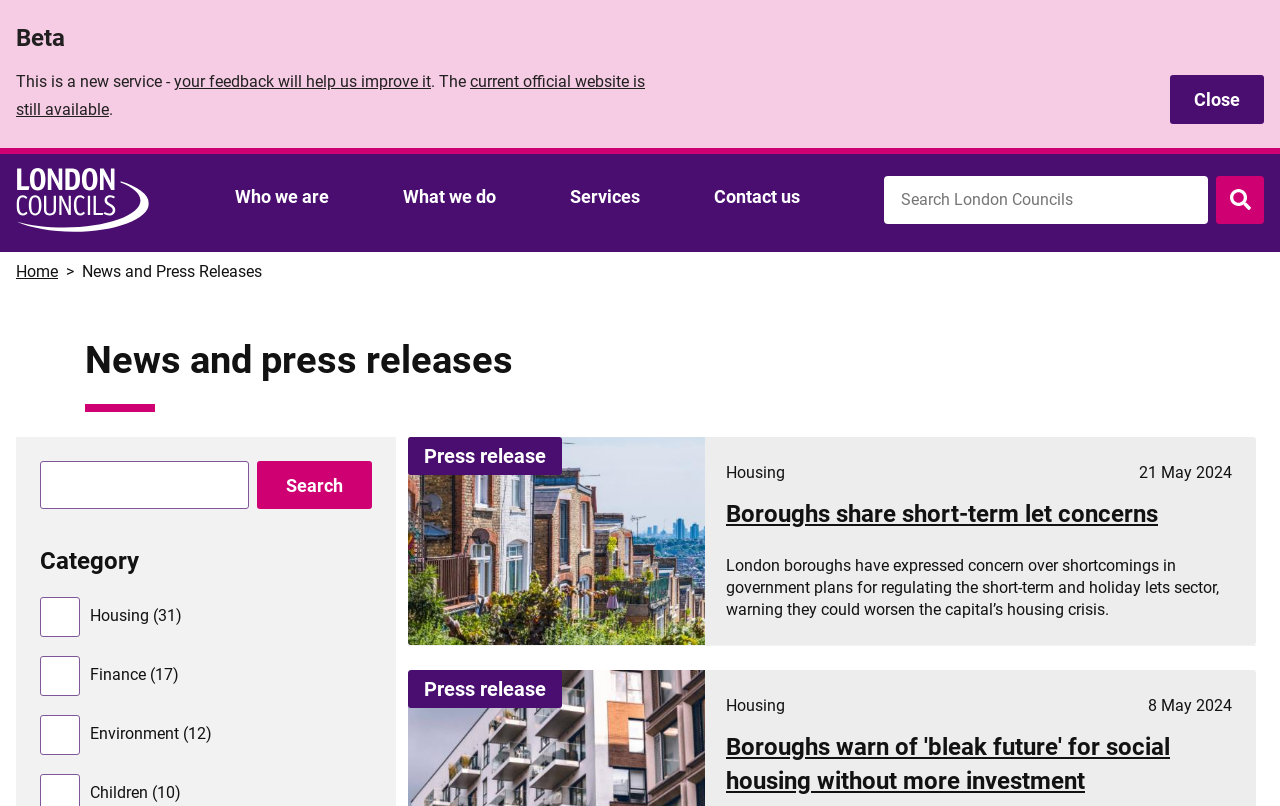Give a full account of the webpage's elements and their arrangement.

The webpage is about news and press releases from London Councils. At the top, there is a "Skip to main content" link, followed by a banner with a "Beta" heading, indicating that this is a new service. Below the banner, there is a message asking for feedback to improve the service.

On the top-left corner, there is a link to the London Councils website, accompanied by an image of the council's logo. Next to it, there is a main navigation menu with links to "Who we are", "What we do", "Services", and "Contact us".

On the right side of the navigation menu, there is a search bar with a "Search London Councils" label and a "Search" button. Below the search bar, there is a breadcrumbs navigation menu showing the current location as "News and Press Releases" under the "Home" category.

The main content of the page is a list of news articles, with the first article displayed prominently. The article has a heading "Boroughs share short-term let concerns" and a brief summary of the press release. There is also an image accompanying the article, showing suburban homes and leafy gardens overlooking the London cityscape. Below the article, there are checkboxes to filter news by category, such as "Housing", "Finance", and "Environment".

Overall, the webpage is well-organized, with clear headings and concise text, making it easy to navigate and find relevant information.